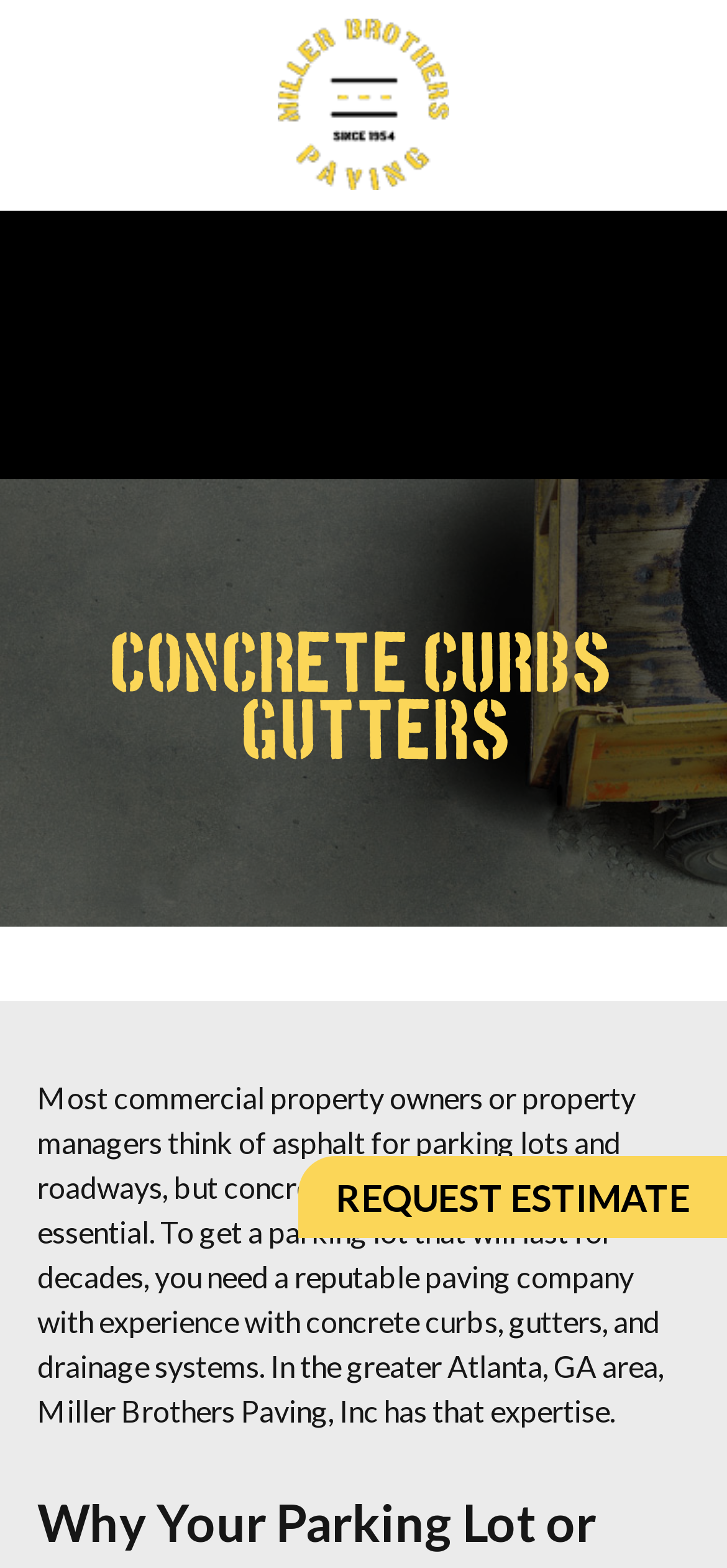Find the bounding box coordinates for the element that must be clicked to complete the instruction: "Visit the CONTACT page". The coordinates should be four float numbers between 0 and 1, indicated as [left, top, right, bottom].

[0.501, 0.249, 0.76, 0.306]